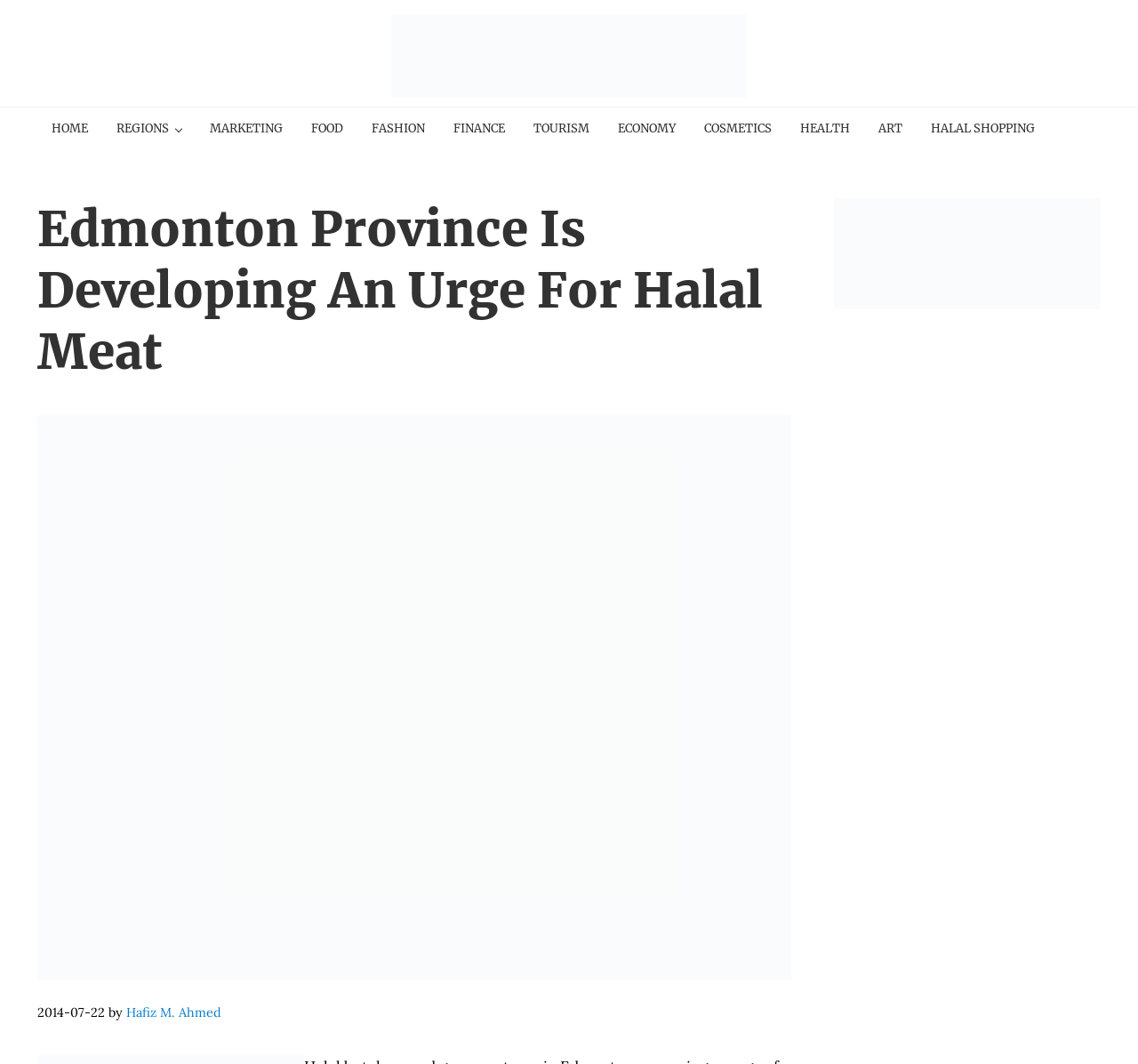Locate the bounding box coordinates of the element that needs to be clicked to carry out the instruction: "Read the article 'Edmonton Province Is Developing An Urge For Halal Meat'". The coordinates should be given as four float numbers ranging from 0 to 1, i.e., [left, top, right, bottom].

[0.032, 0.186, 0.696, 0.36]